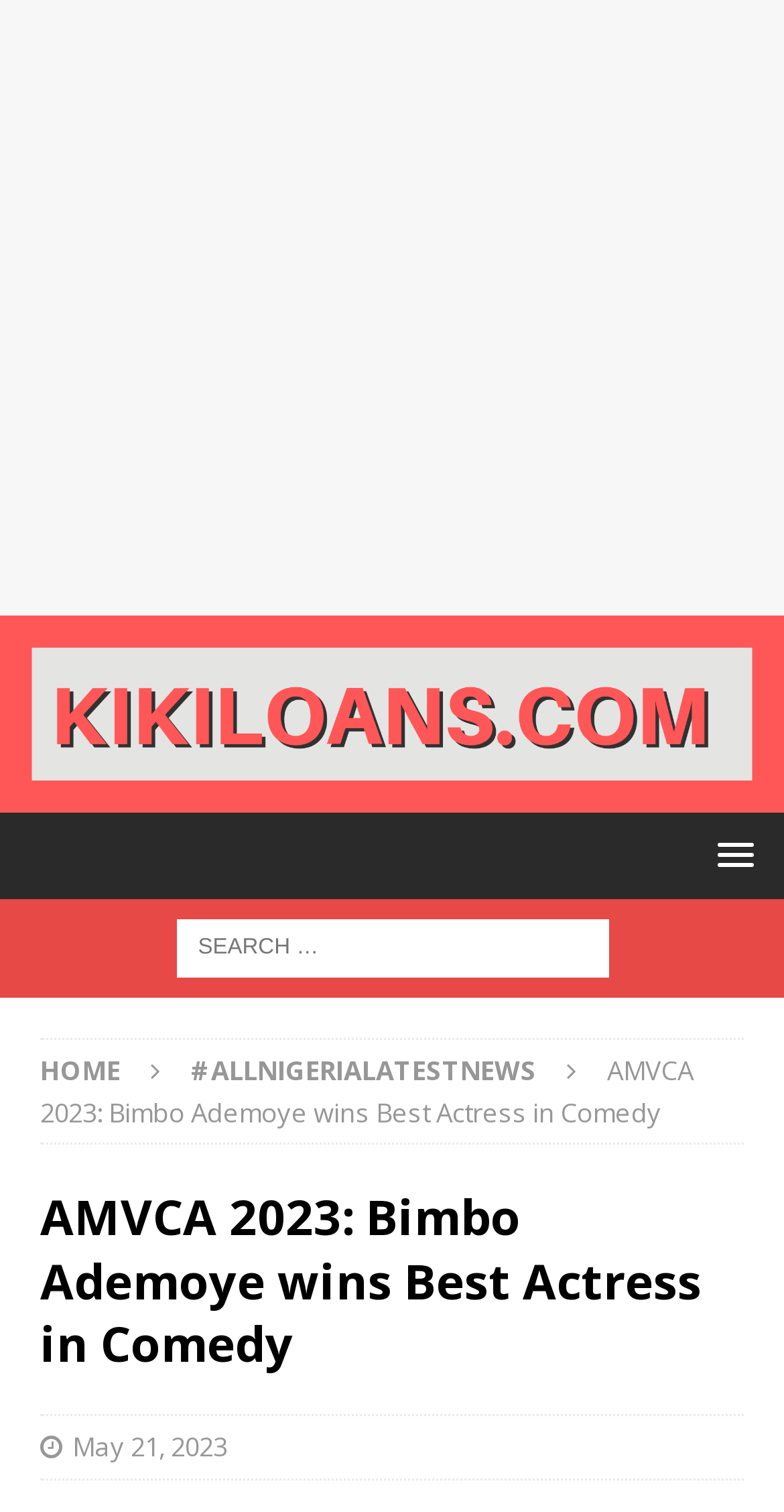Identify the bounding box coordinates of the element to click to follow this instruction: 'view article details'. Ensure the coordinates are four float values between 0 and 1, provided as [left, top, right, bottom].

[0.051, 0.784, 0.949, 0.922]